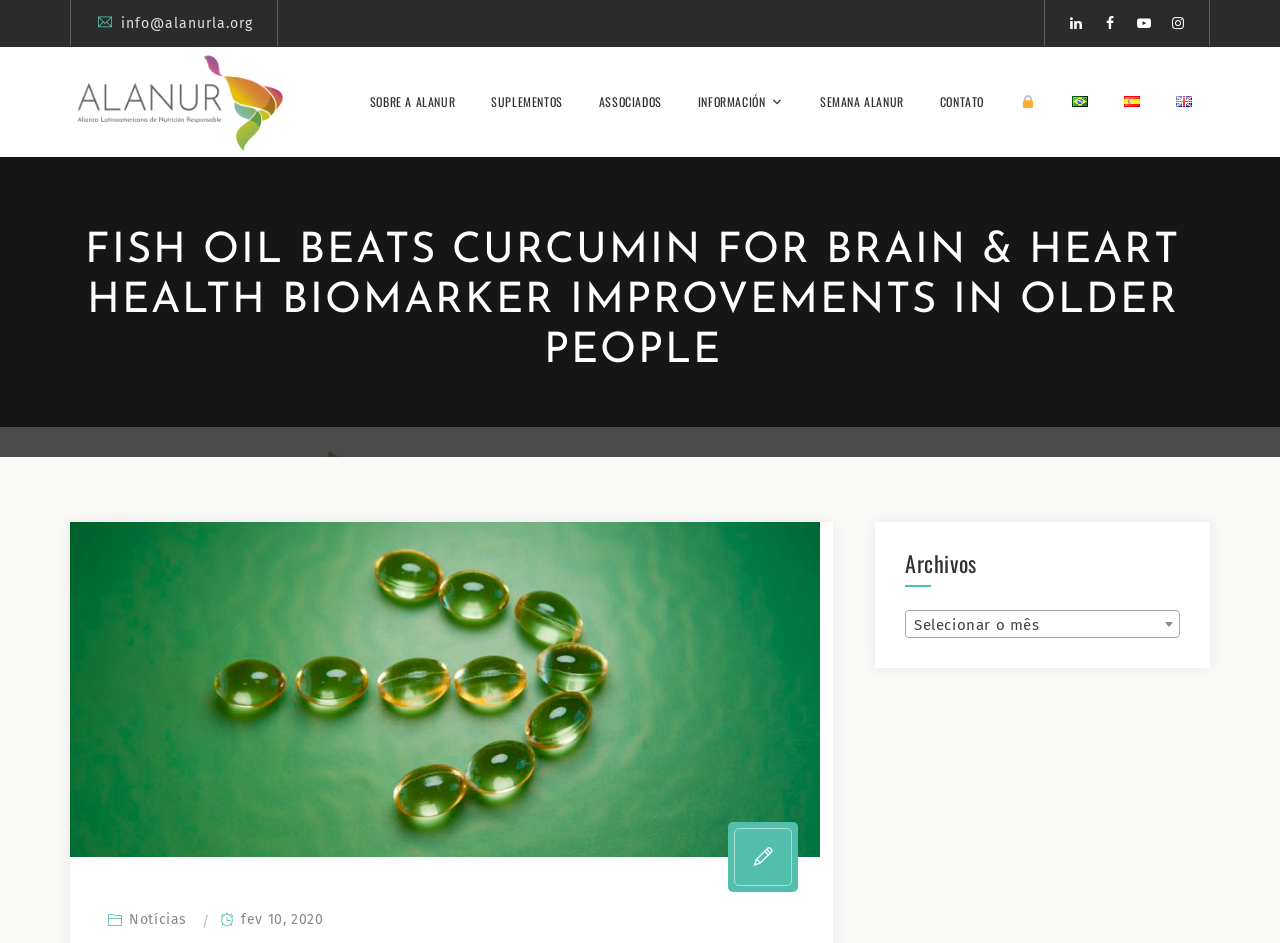What is the primary menu item after 'SOBRE A ALANUR'?
Examine the webpage screenshot and provide an in-depth answer to the question.

The primary menu can be found in the second layout table, as a navigation element with the label 'Primary Menu'. The primary menu items are links, and the item after 'SOBRE A ALANUR' is 'SUPLEMENTOS'.